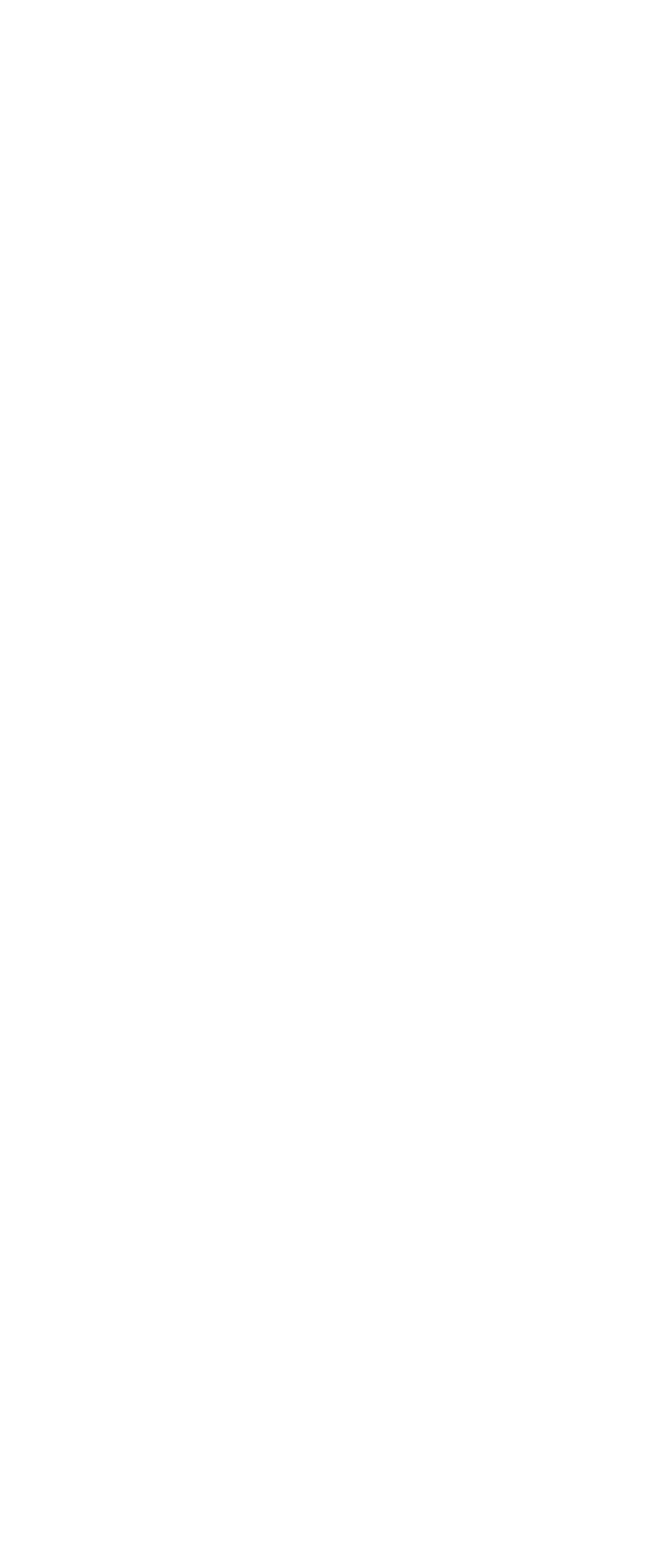Find the bounding box of the web element that fits this description: "Renkus-Heinz, Inc.".

[0.049, 0.155, 0.912, 0.225]